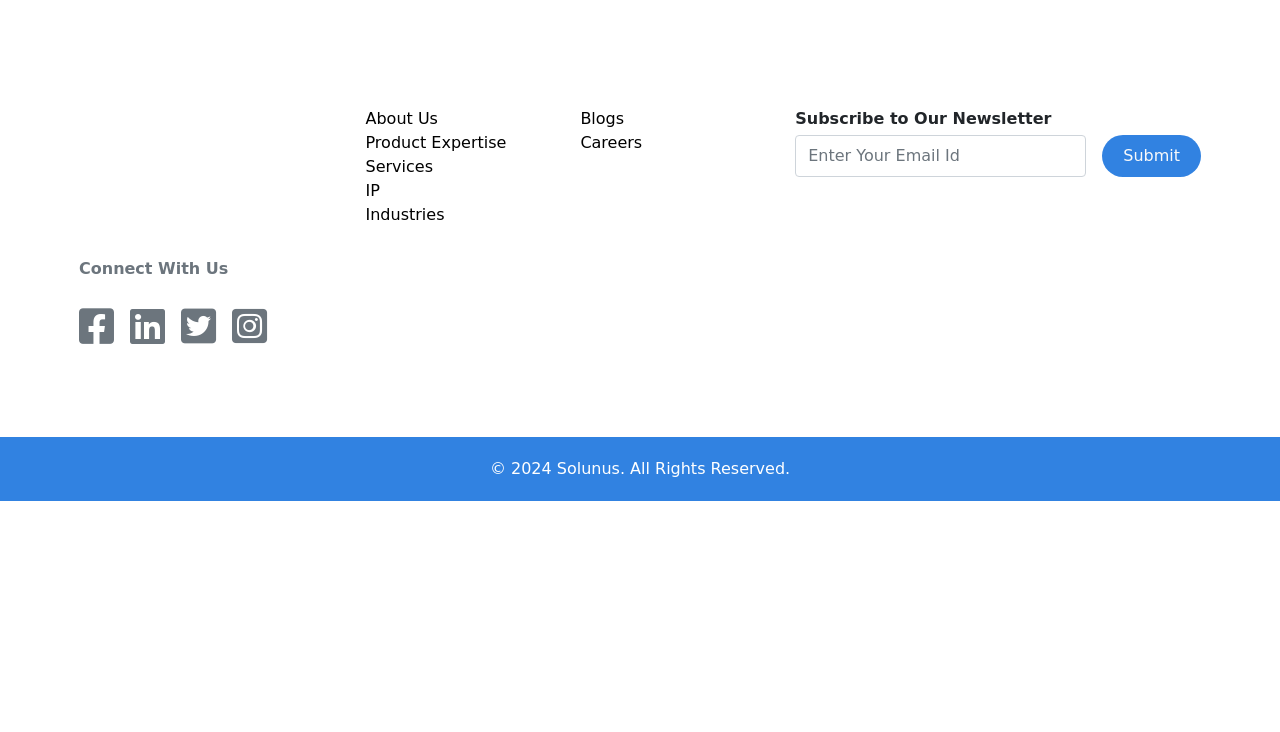Specify the bounding box coordinates (top-left x, top-left y, bottom-right x, bottom-right y) of the UI element in the screenshot that matches this description: Product Expertise

[0.286, 0.179, 0.435, 0.212]